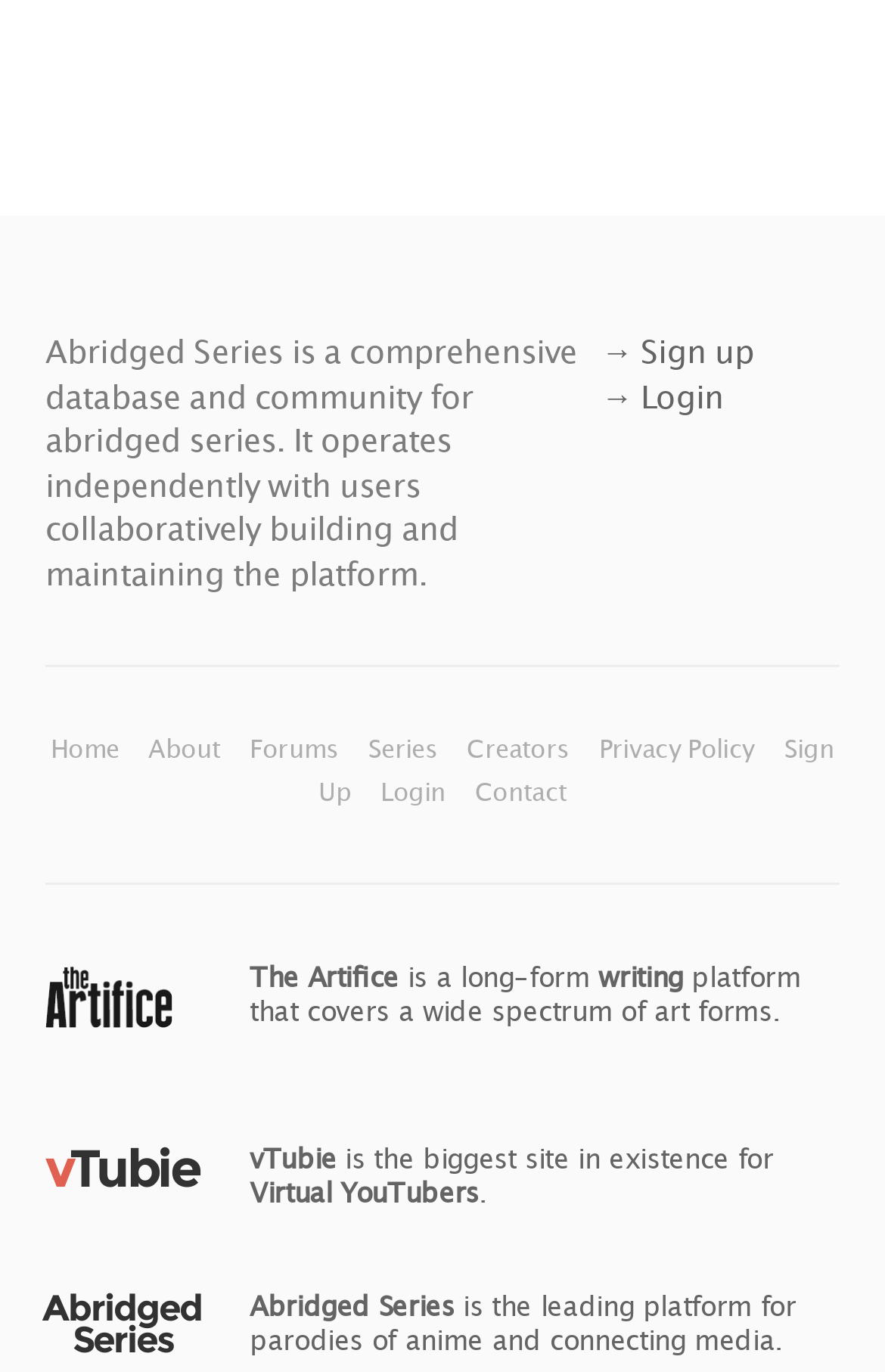What is the name of the platform that covers a wide spectrum of art forms? Refer to the image and provide a one-word or short phrase answer.

The Artifice